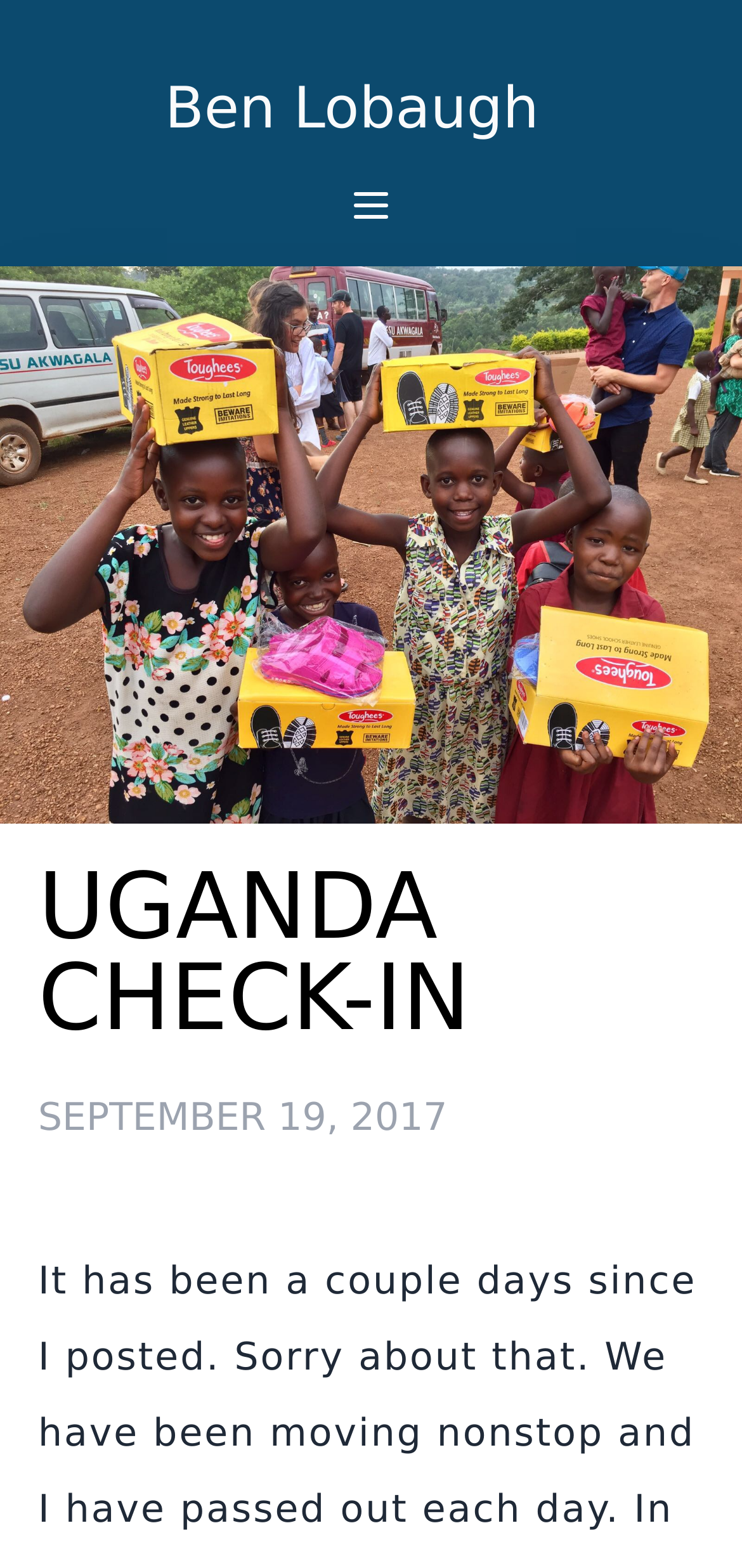Using floating point numbers between 0 and 1, provide the bounding box coordinates in the format (top-left x, top-left y, bottom-right x, bottom-right y). Locate the UI element described here: parent_node: Ben Lobaugh

[0.469, 0.092, 0.531, 0.17]